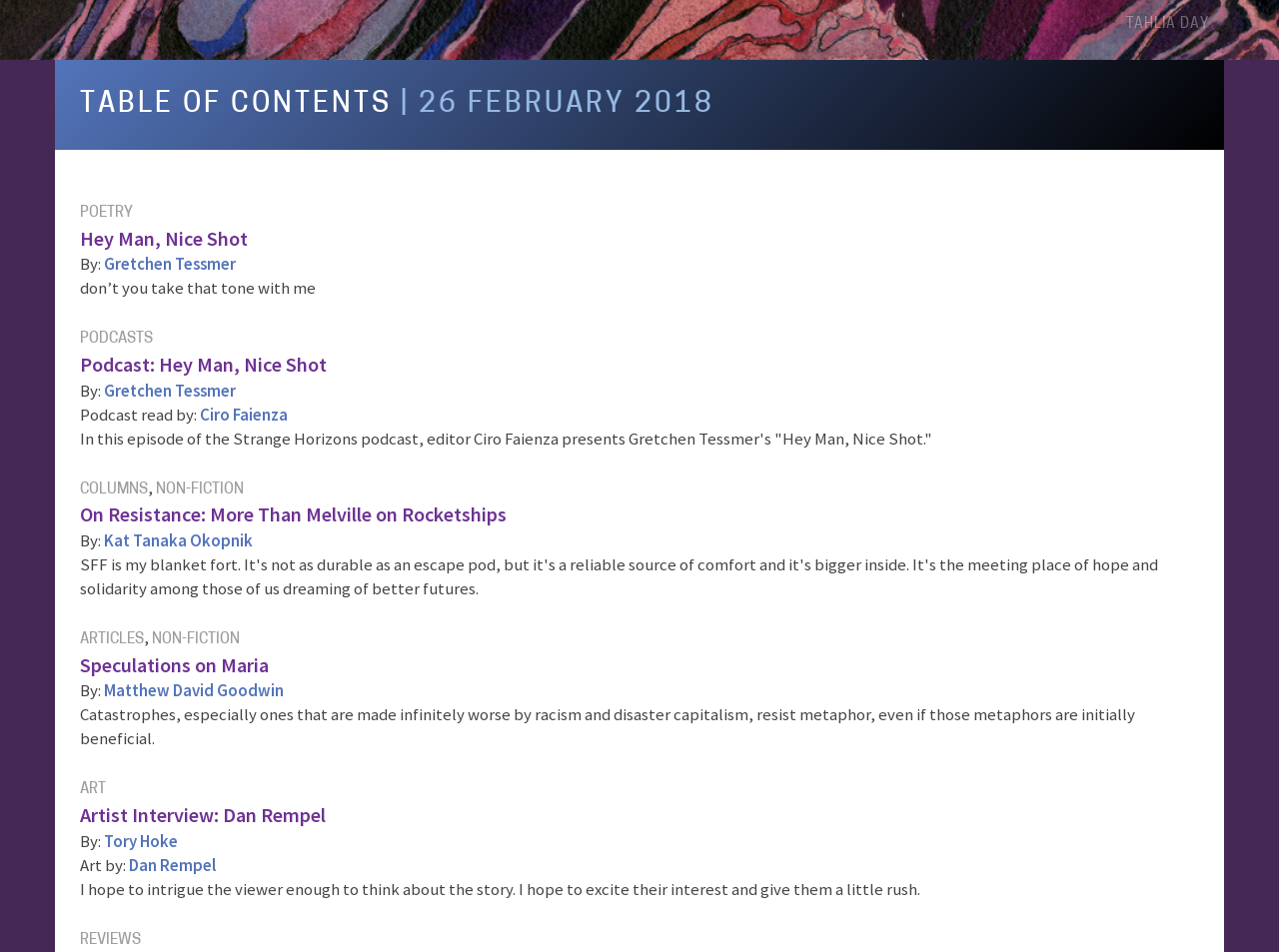Specify the bounding box coordinates (top-left x, top-left y, bottom-right x, bottom-right y) of the UI element in the screenshot that matches this description: Podcast: Hey Man, Nice Shot

[0.062, 0.369, 0.259, 0.397]